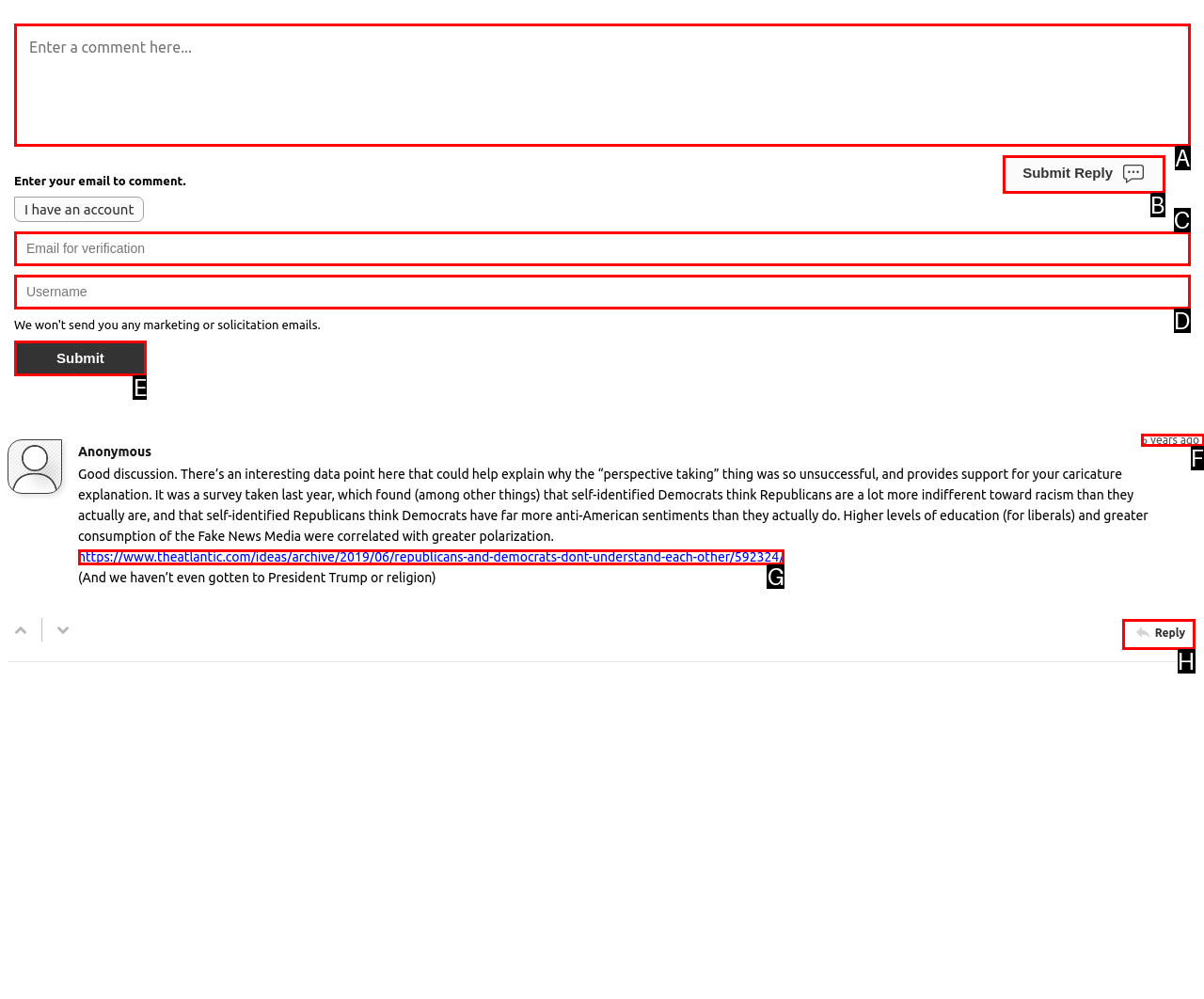Identify the HTML element that corresponds to the following description: Submit Reply Provide the letter of the best matching option.

B